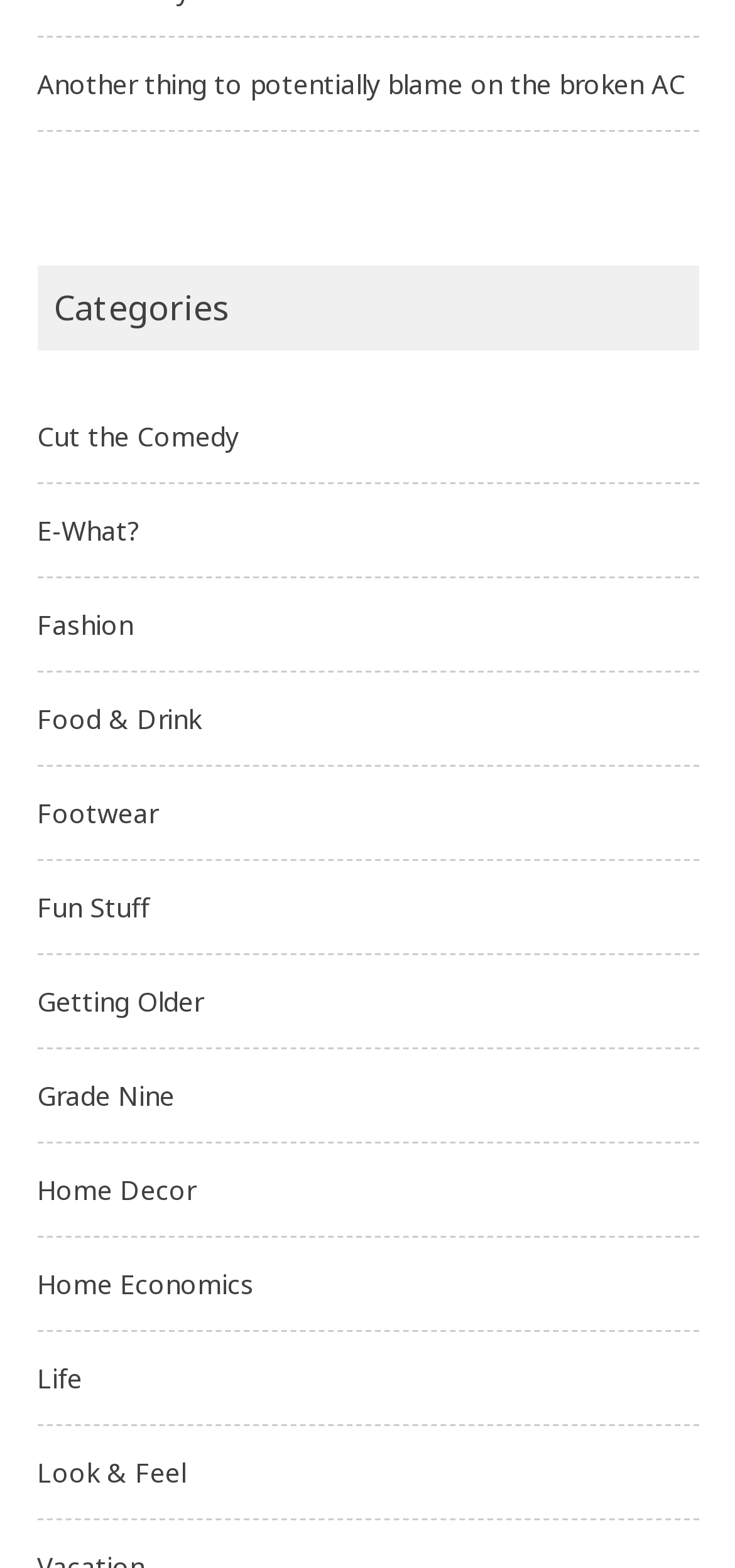Specify the bounding box coordinates of the area to click in order to follow the given instruction: "click on 'Cut the Comedy'."

[0.05, 0.267, 0.324, 0.29]